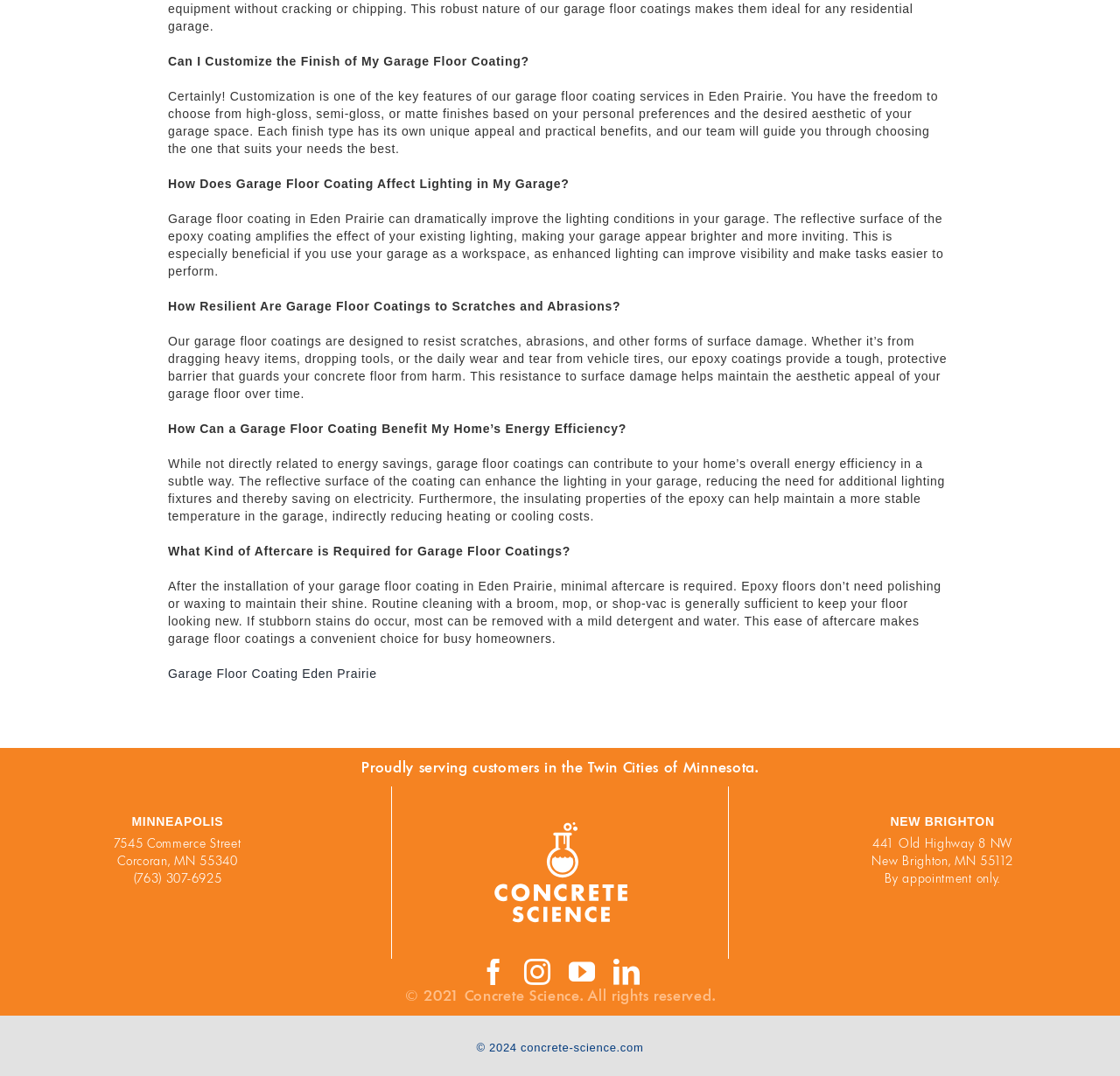Determine the bounding box coordinates of the UI element that matches the following description: "(763) 307-6925". The coordinates should be four float numbers between 0 and 1 in the format [left, top, right, bottom].

[0.119, 0.809, 0.198, 0.824]